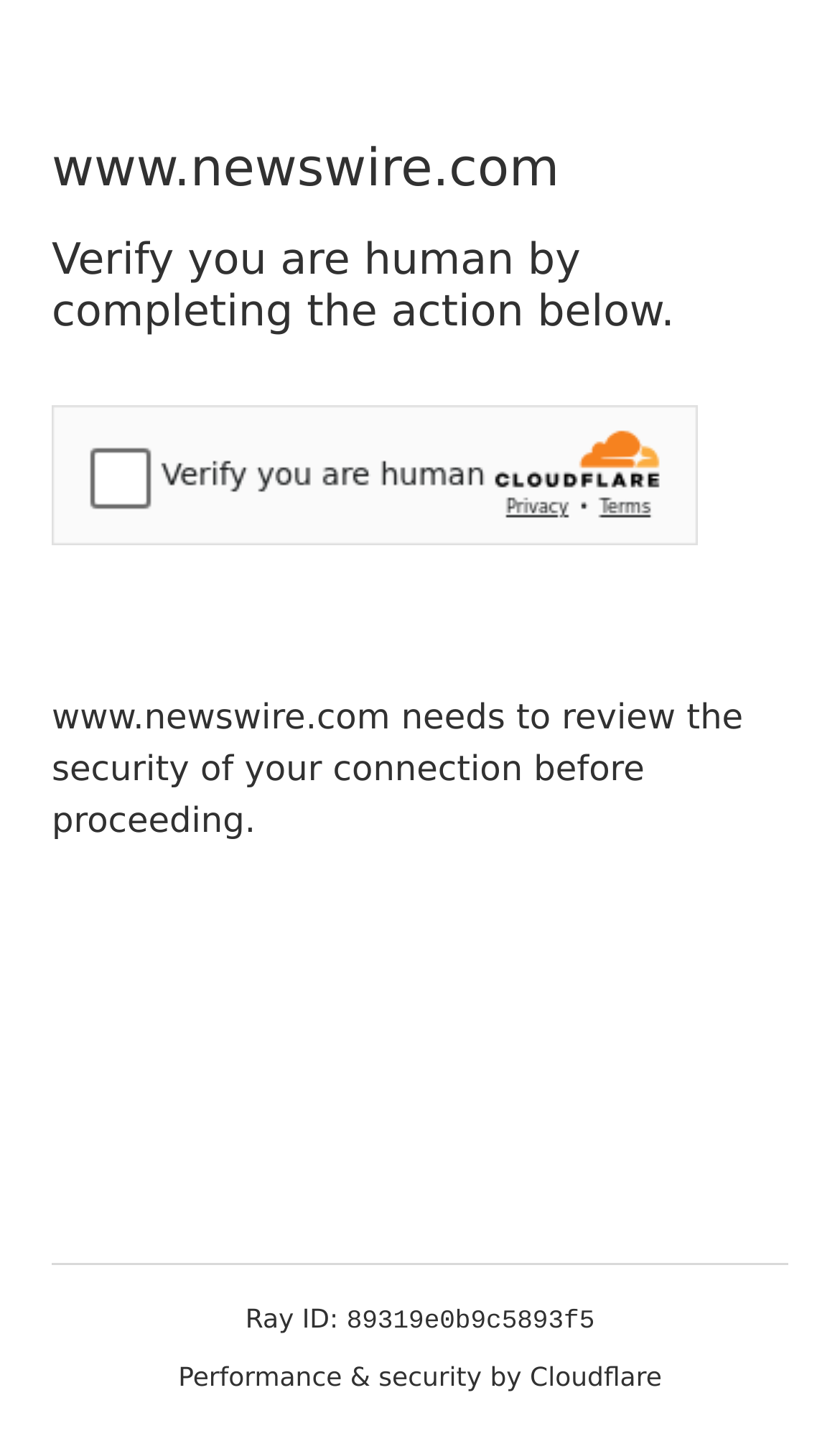Describe all the key features and sections of the webpage thoroughly.

The webpage appears to be a security verification page from www.newswire.com. At the top, there is a heading displaying the website's name, "www.newswire.com". Below it, another heading instructs the user to "Verify you are human by completing the action below." 

A security challenge widget from Cloudflare is positioned below the instruction, taking up a significant portion of the page. This widget is likely a CAPTCHA or another type of verification test.

Further down, there is a paragraph of text explaining that "www.newswire.com needs to review the security of your connection before proceeding." This text is centered on the page.

At the very bottom of the page, there are three lines of text. The first line starts with "Ray ID:", followed by a unique identifier "89319e0b9c5893f5" on the same line. The last line reads "Performance & security by Cloudflare", which is likely a footer or a disclaimer.